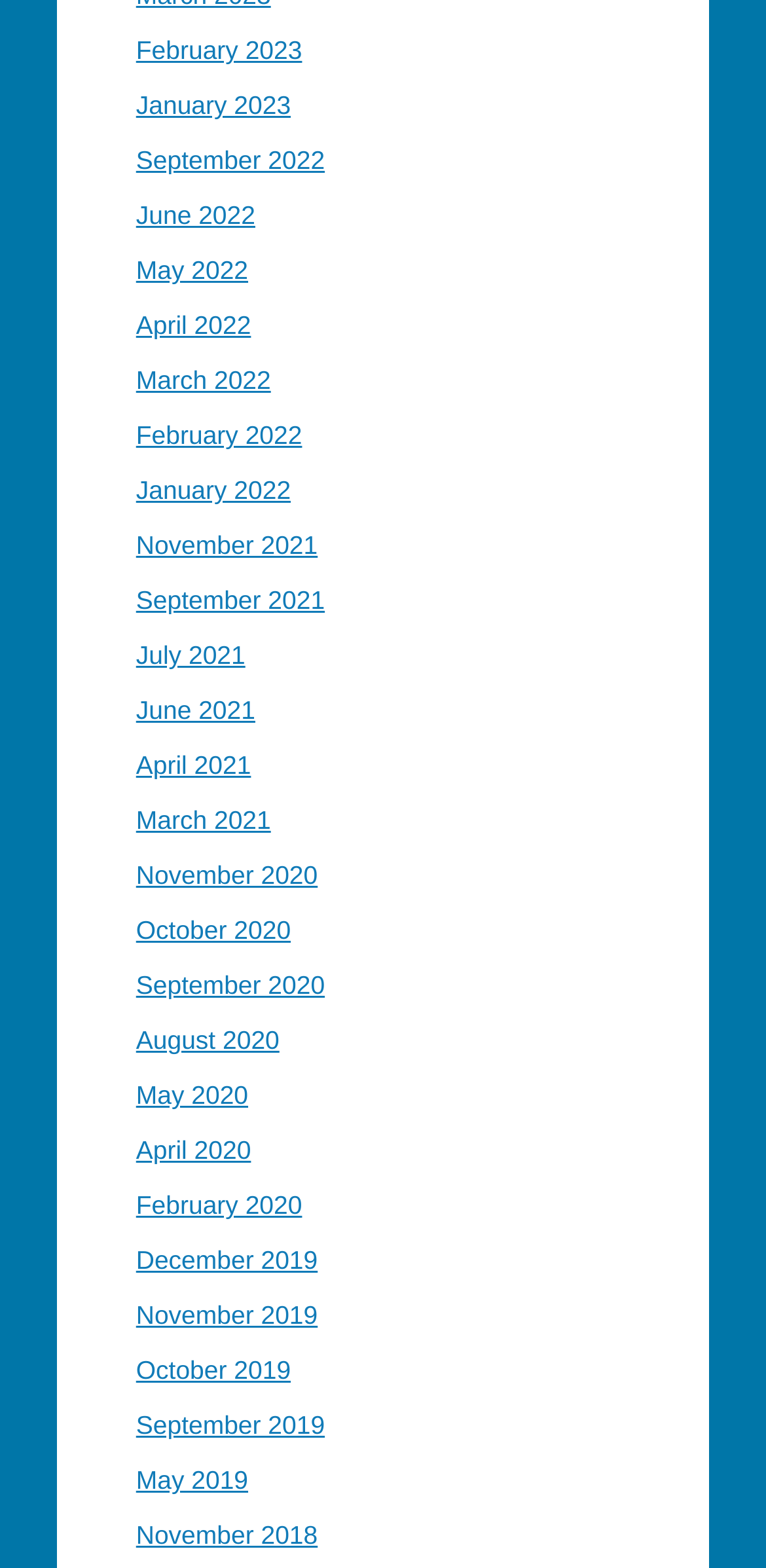Find the bounding box coordinates of the clickable area required to complete the following action: "access September 2021".

[0.178, 0.373, 0.424, 0.392]